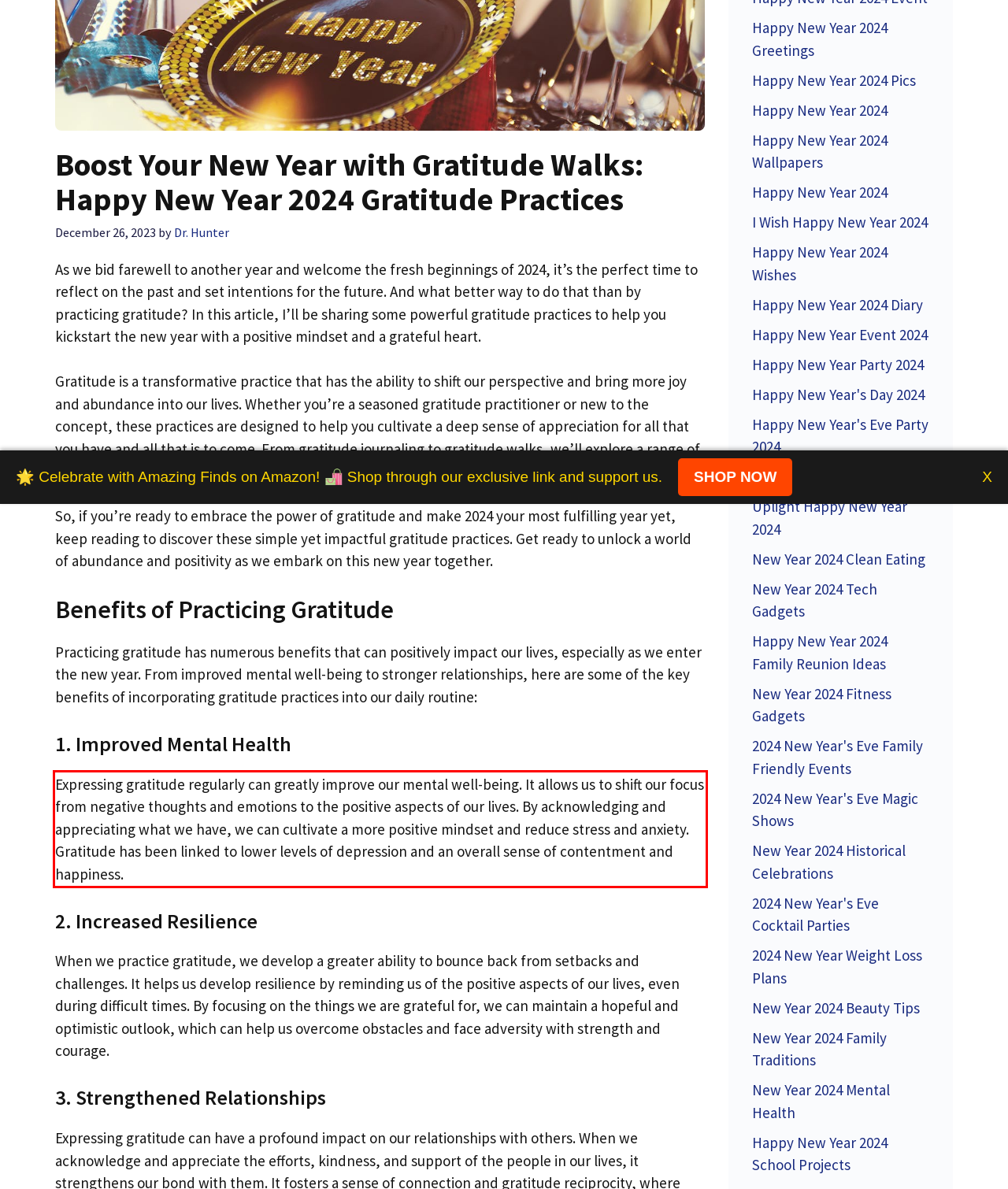You have a screenshot of a webpage, and there is a red bounding box around a UI element. Utilize OCR to extract the text within this red bounding box.

Expressing gratitude regularly can greatly improve our mental well-being. It allows us to shift our focus from negative thoughts and emotions to the positive aspects of our lives. By acknowledging and appreciating what we have, we can cultivate a more positive mindset and reduce stress and anxiety. Gratitude has been linked to lower levels of depression and an overall sense of contentment and happiness.